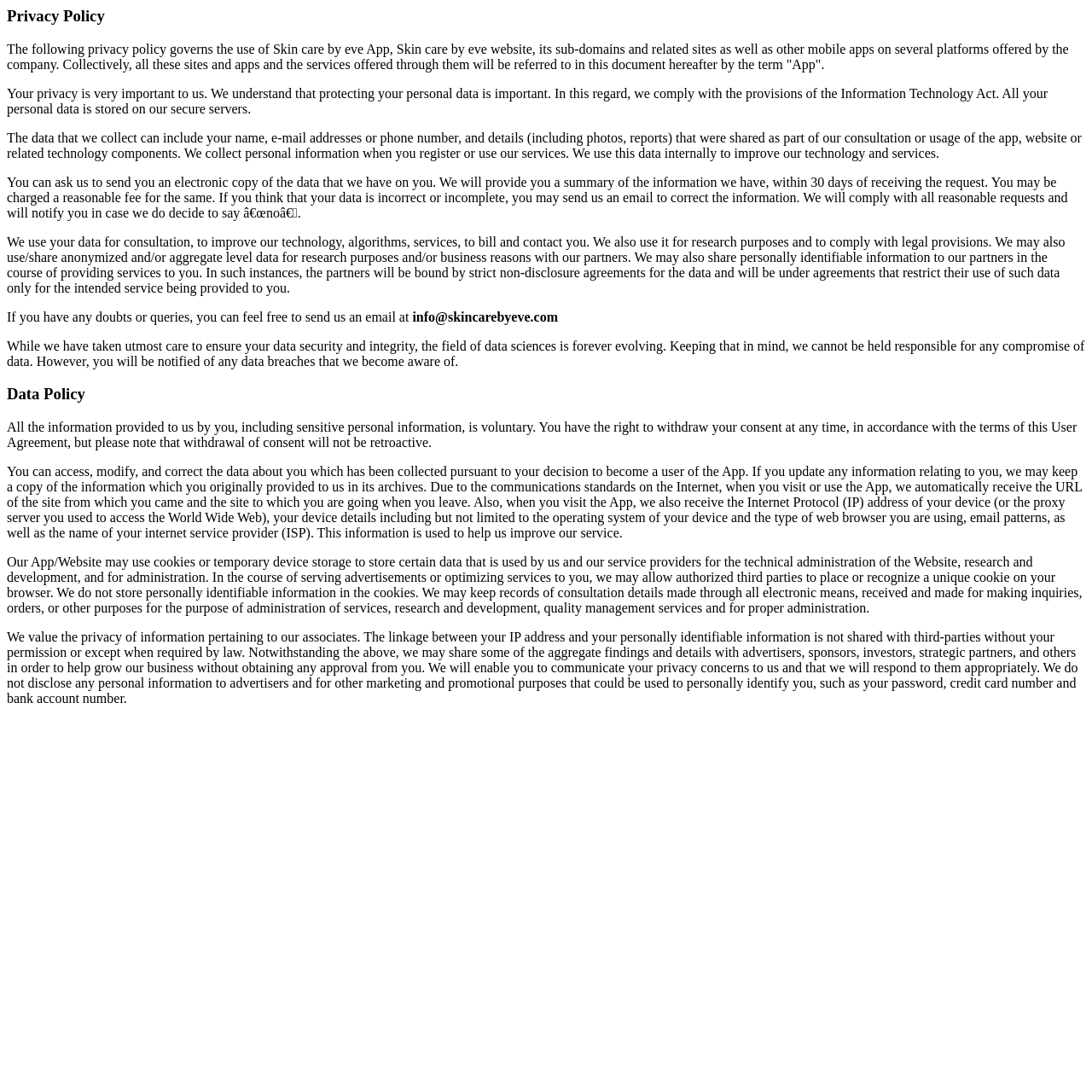Provide an in-depth caption for the webpage.

The webpage is a privacy policy page, with a clear heading "Privacy Policy" at the top. Below the heading, there is a paragraph of text that explains the purpose of the policy and the scope of the App, website, and related sites and mobile apps.

The page is divided into sections, with a heading "Data Policy" appearing about halfway down the page. The sections are separated by a small gap, and the text is organized in a clear and readable format.

There are several paragraphs of text that explain how the company collects and uses personal data, including name, email address, phone number, and other details shared through the App or website. The text also explains how the data is stored, used for consultation, improvement of technology and services, billing, and research purposes.

The page also includes information on how users can access, modify, and correct their personal data, as well as how to withdraw consent for data collection. Additionally, there is a section that explains the use of cookies and temporary device storage for technical administration, research, and development.

Throughout the page, the text is organized in a logical and easy-to-follow manner, with clear headings and concise paragraphs. The language used is formal and professional, suggesting that the page is intended for users who want to understand the company's privacy policies and practices.